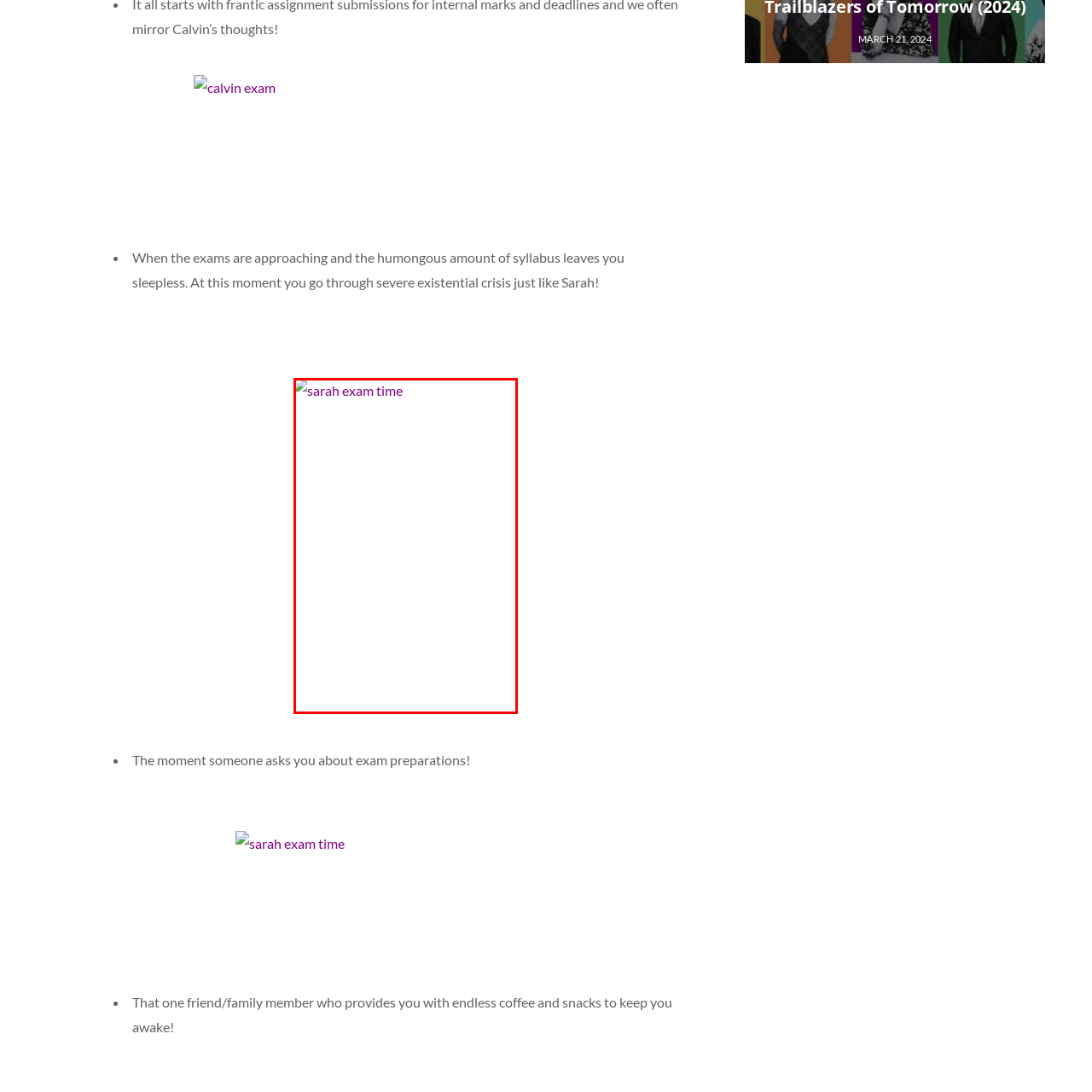Offer a detailed explanation of the image encased within the red boundary.

The image titled "sarah exam time" illustrates the common struggles students face during exam preparation, particularly highlighting a character named Sarah. In the accompanying text, there is an emphasis on the stressful moments leading up to exams, portraying an atmosphere of urgency and tension. This dialogue resonates with anyone who has experienced sleepless nights filled with overwhelming syllabi, evoking a sense of shared experience among students during exam periods. The image is placed in a context where it relates to the stress and existential crises that often accompany intensive study sessions.